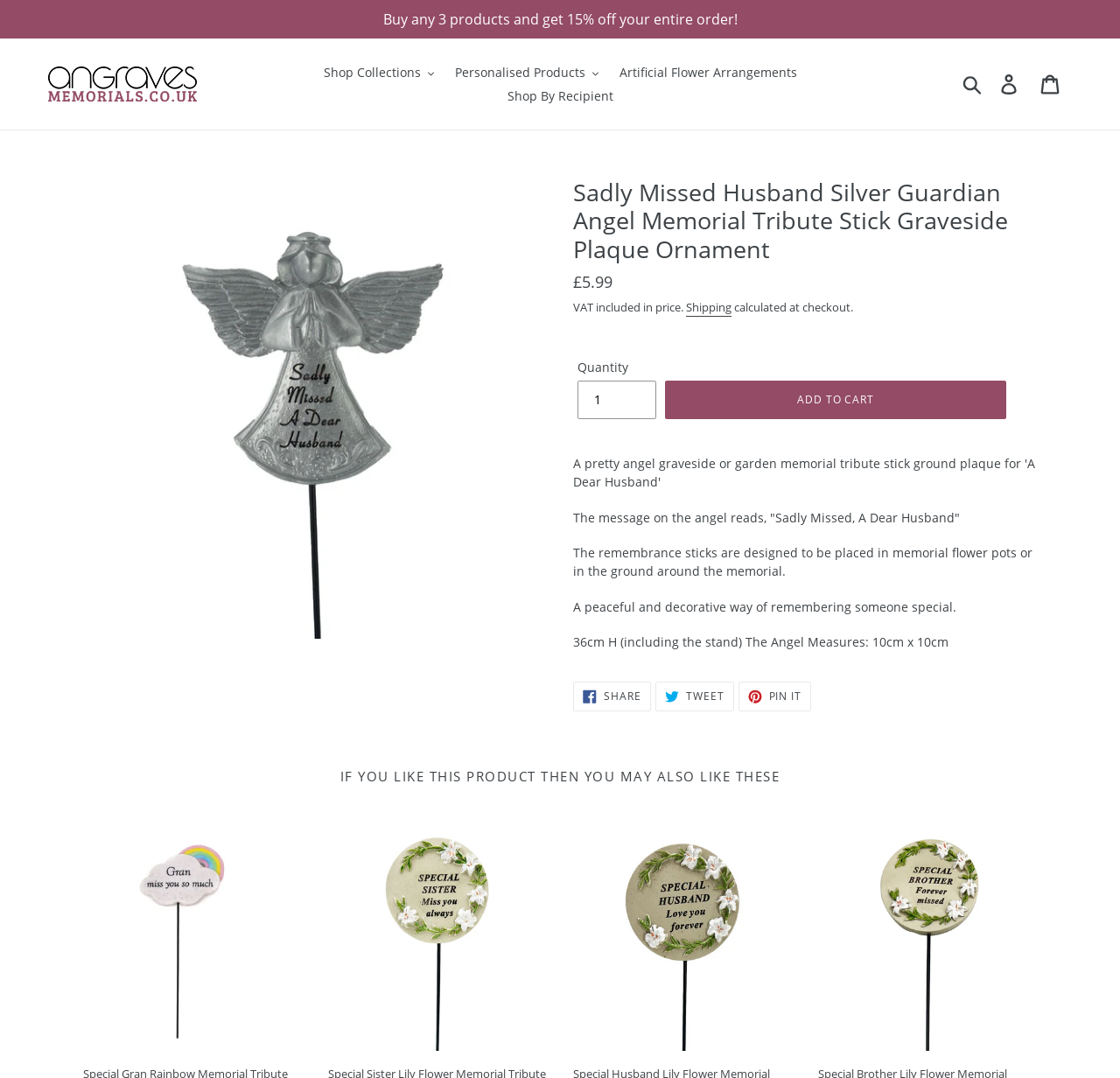Determine the main heading text of the webpage.

Sadly Missed Husband Silver Guardian Angel Memorial Tribute Stick Graveside Plaque Ornament